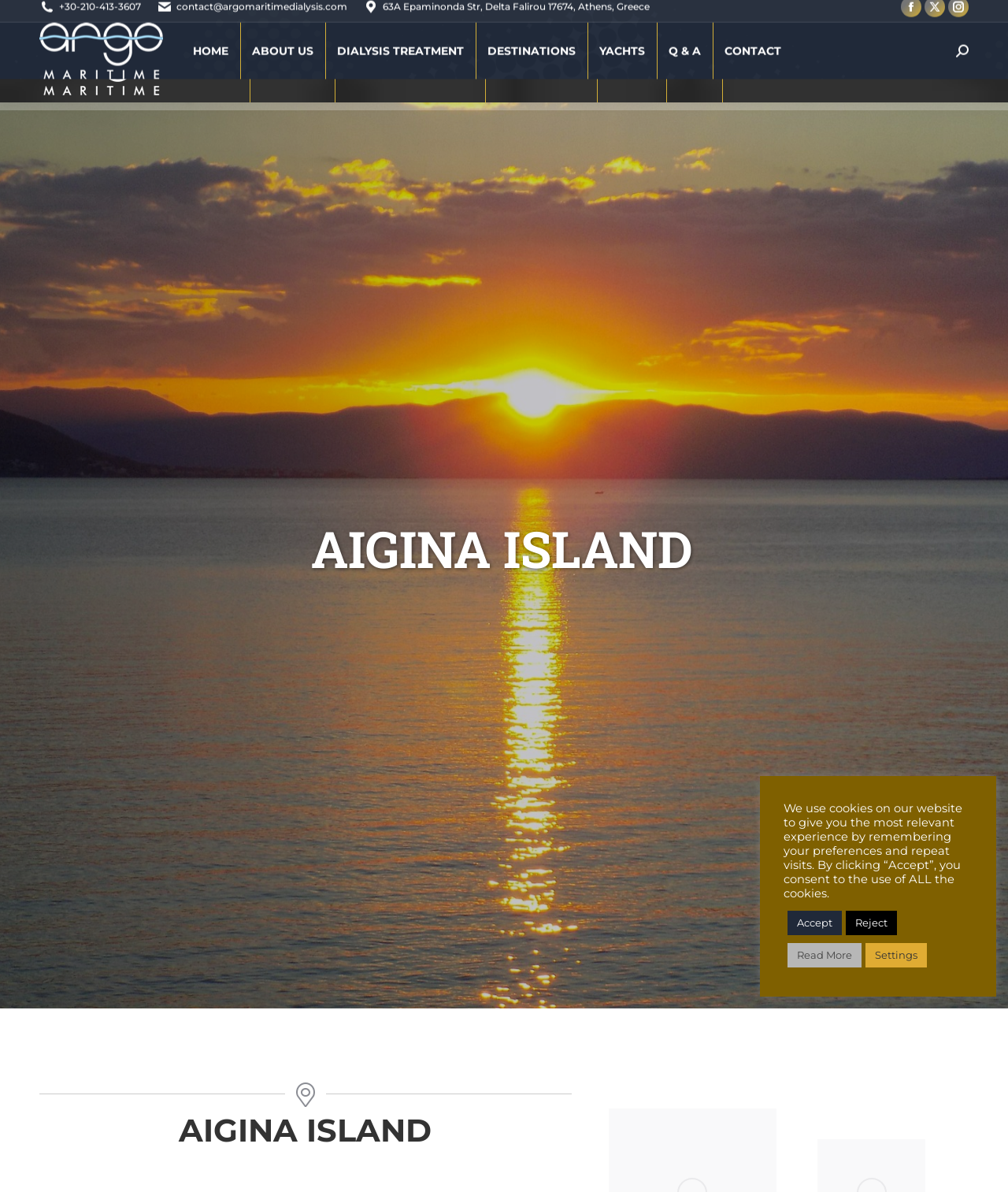Illustrate the webpage thoroughly, mentioning all important details.

The webpage is about Aegina Island, a Greek island close to Athens, and Argo Maritime Dialysis. At the top left corner, there is a contact section with a phone number, email address, and physical address. To the right of the contact section, there are three social media links: Facebook, X, and Instagram. 

Below the contact section, there is a logo of Argo Maritime Dialysis, accompanied by a navigation menu with links to HOME, ABOUT US, DIALYSIS TREATMENT, DESTINATIONS, YACHTS, Q & A, and CONTACT. 

On the right side of the navigation menu, there is a search bar with a magnifying glass icon. 

The main content of the webpage is divided into two sections. The top section has a heading "AIGINA ISLAND" and a brief description of the island. The bottom section appears to be a table layout, but its content is not specified.

At the bottom right corner of the webpage, there is a "Go to Top" link with an arrow icon. 

A cookie consent notification is displayed at the bottom of the webpage, informing users that the website uses cookies to provide a personalized experience. The notification includes buttons to Accept, Reject, or Read More about the cookies, as well as a Settings button.